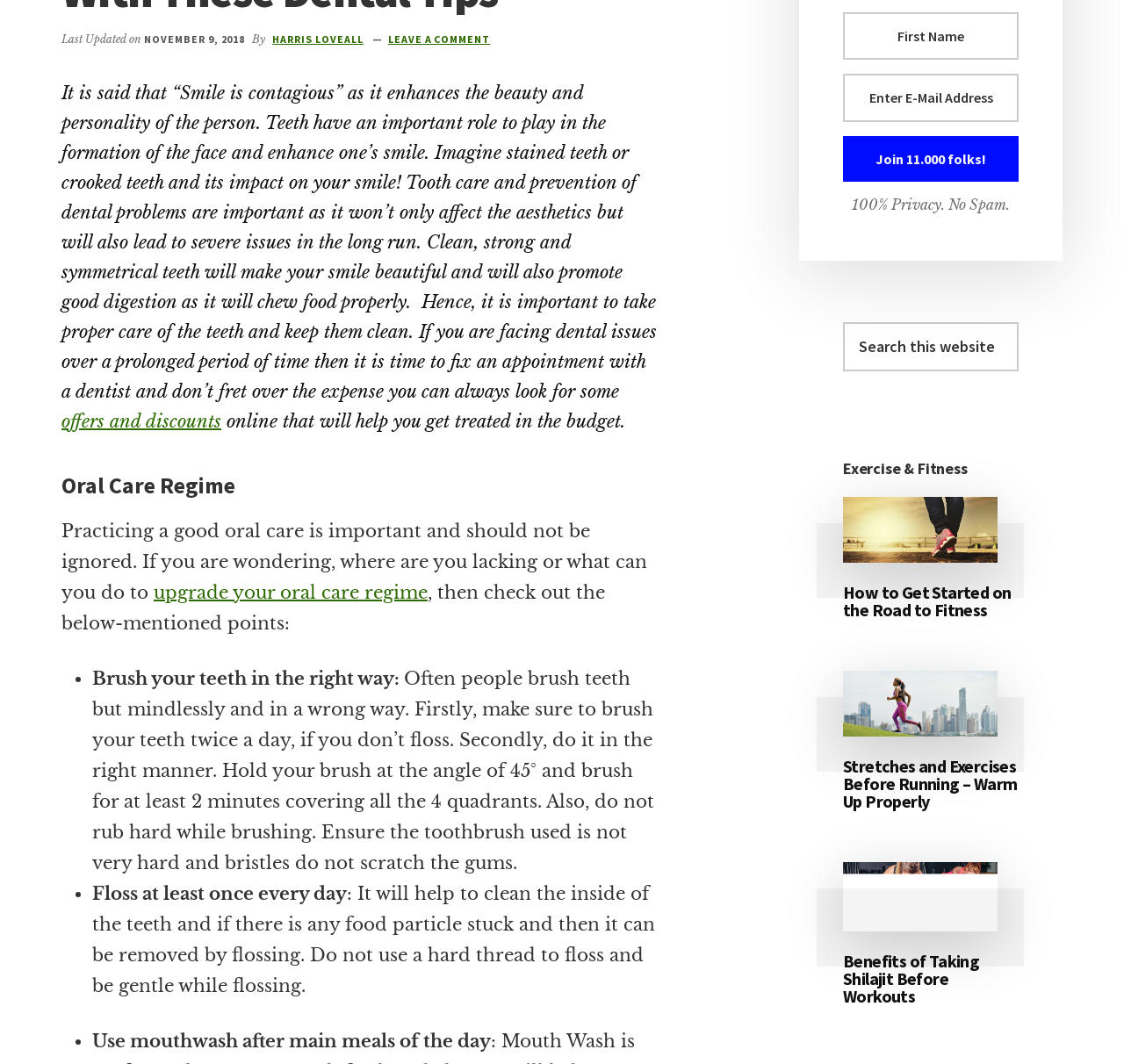Determine the bounding box of the UI component based on this description: "aria-label="First Name" name="#" placeholder="First Name"". The bounding box coordinates should be four float values between 0 and 1, i.e., [left, top, right, bottom].

[0.75, 0.012, 0.906, 0.056]